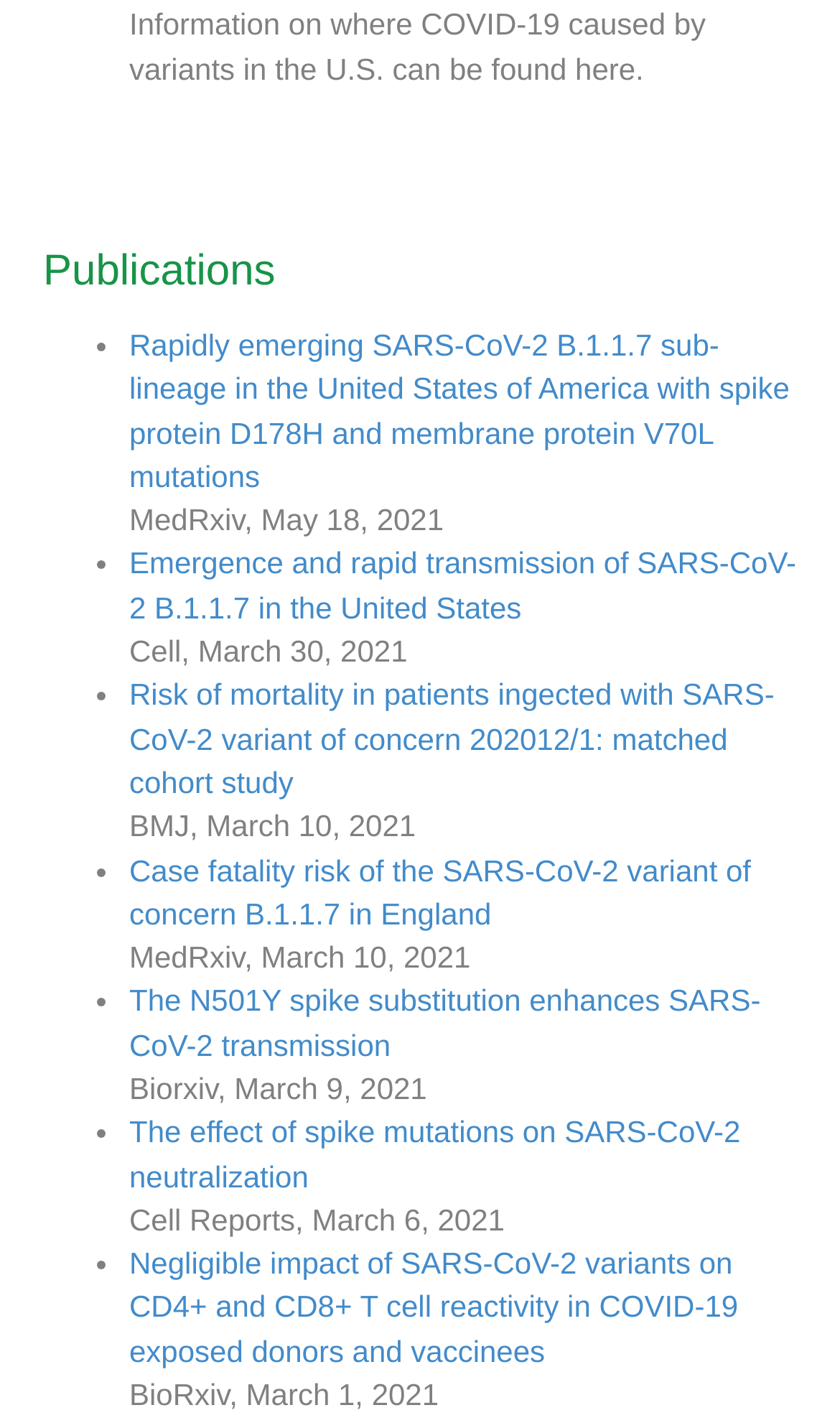Using a single word or phrase, answer the following question: 
How many publications have 'SARS-CoV-2' in their title?

7